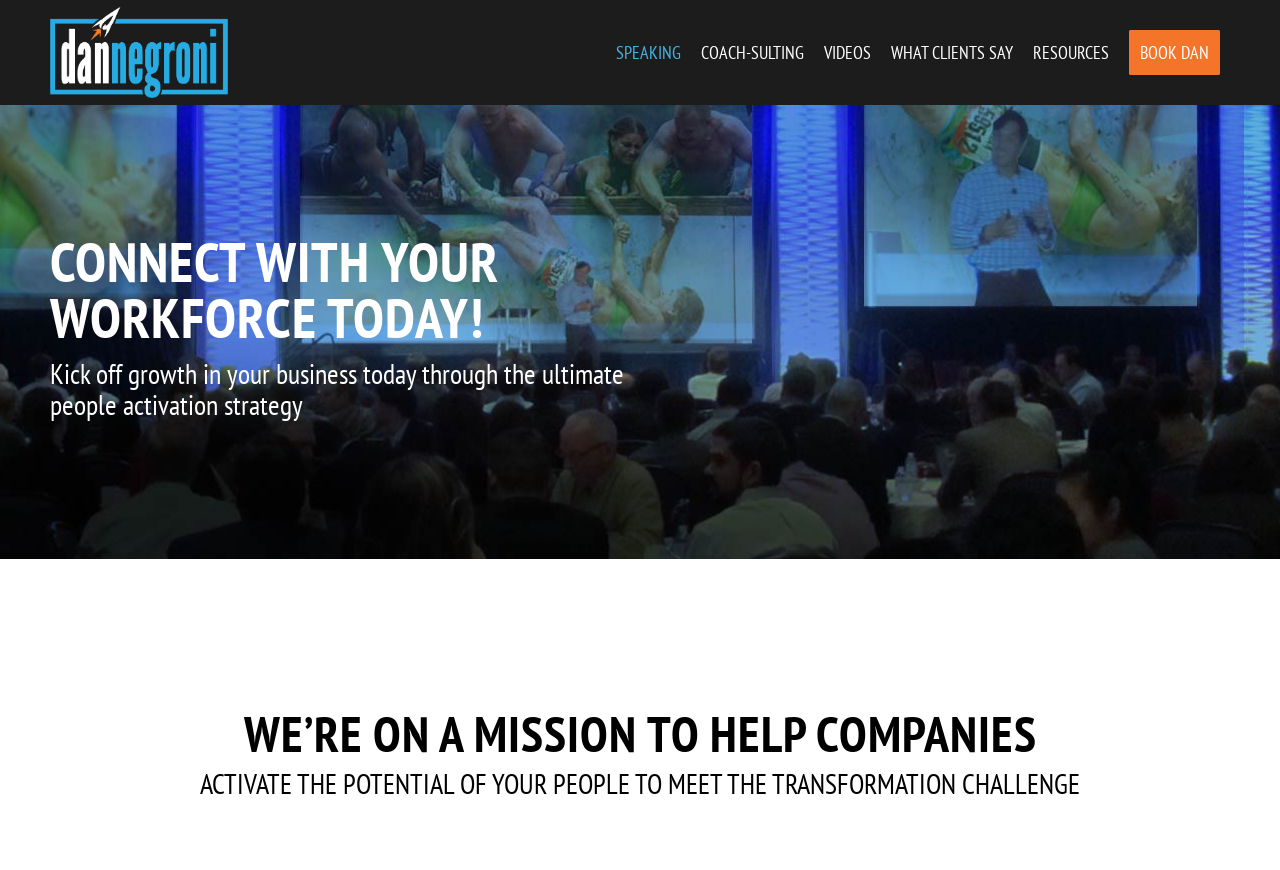What is the main topic of the webpage?
Observe the image and answer the question with a one-word or short phrase response.

People activation strategy